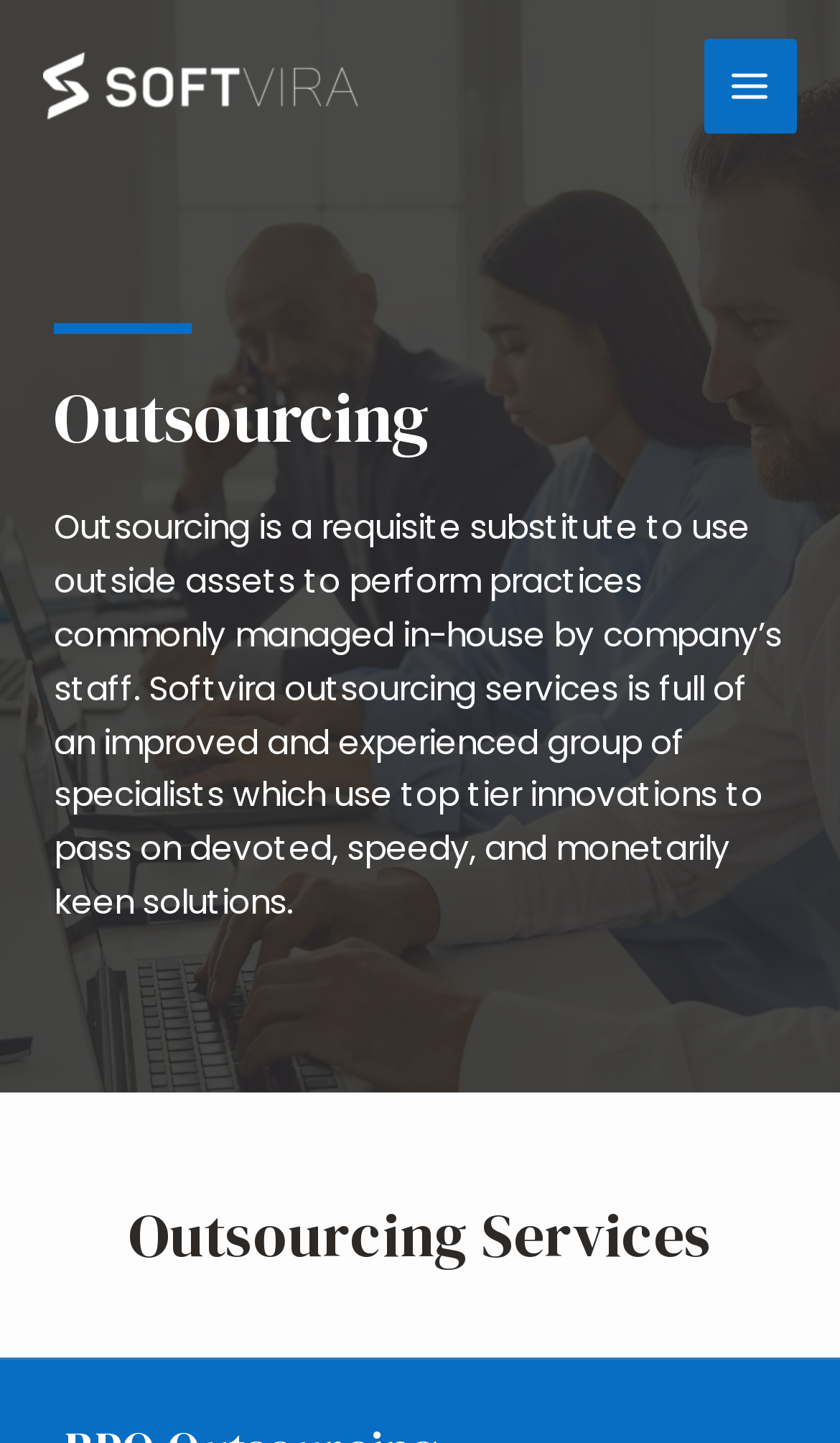What is the relationship between Softvira and top-tier innovations?
Look at the image and answer the question using a single word or phrase.

They use them